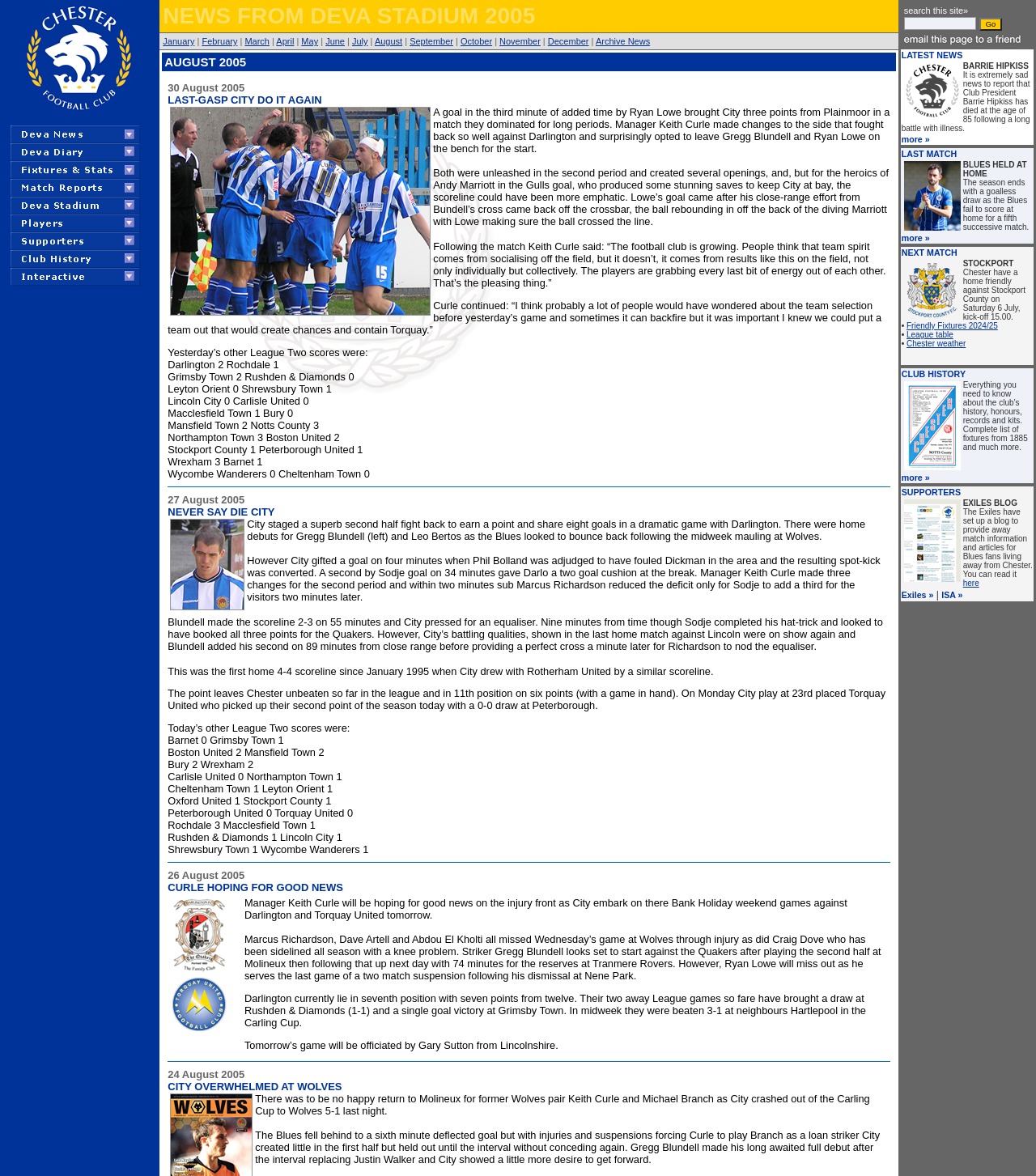Who scored the goal in the third minute of added time?
Please respond to the question thoroughly and include all relevant details.

The webpage mentions 'A goal in the third minute of added time by Ryan Lowe brought City three points from Plainmoor in a match they dominated for long periods.' This sentence clearly states that Ryan Lowe scored the goal.